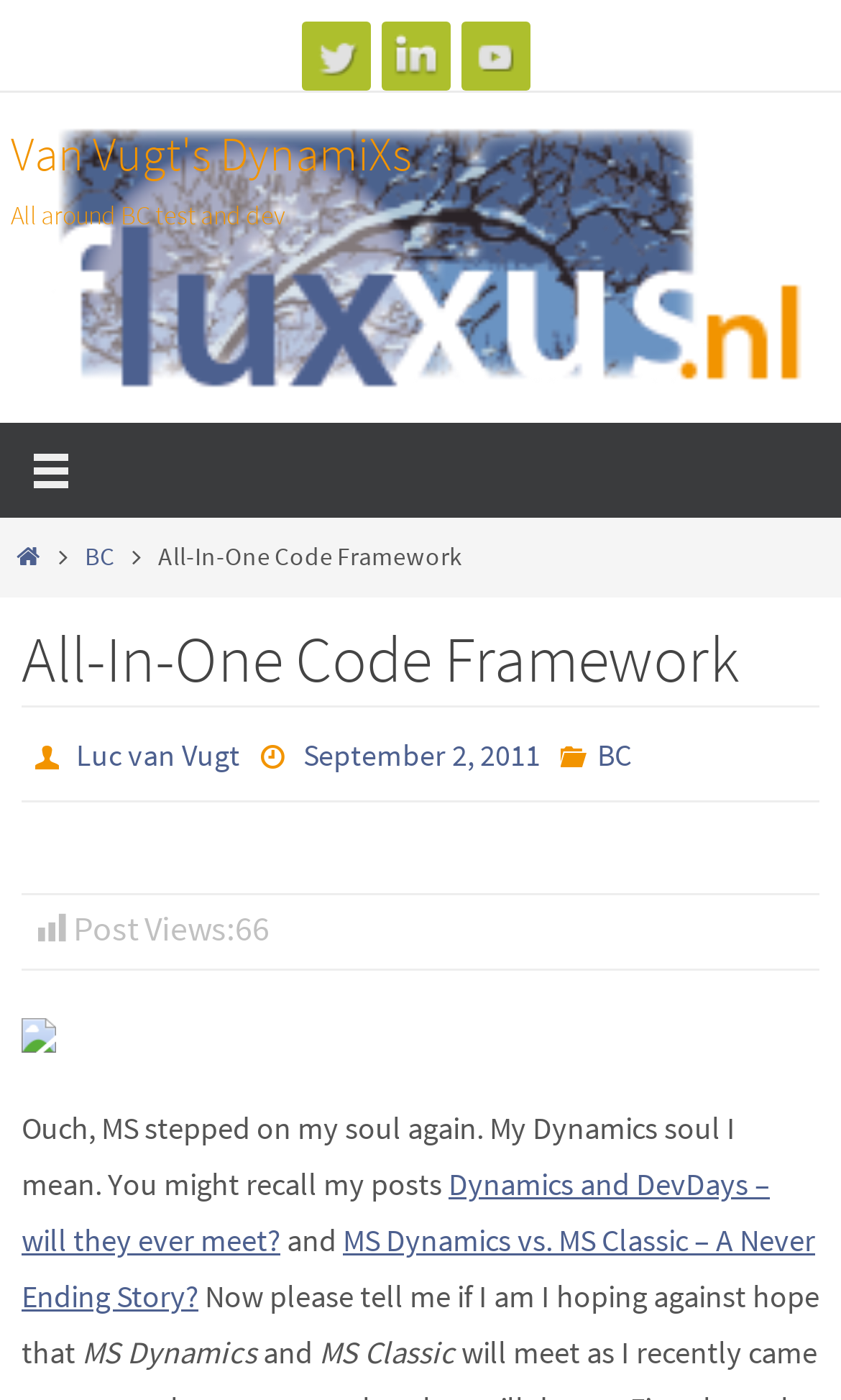Could you provide the bounding box coordinates for the portion of the screen to click to complete this instruction: "Read the post 'Ouch, MS stepped on my soul again'"?

[0.026, 0.792, 0.874, 0.86]